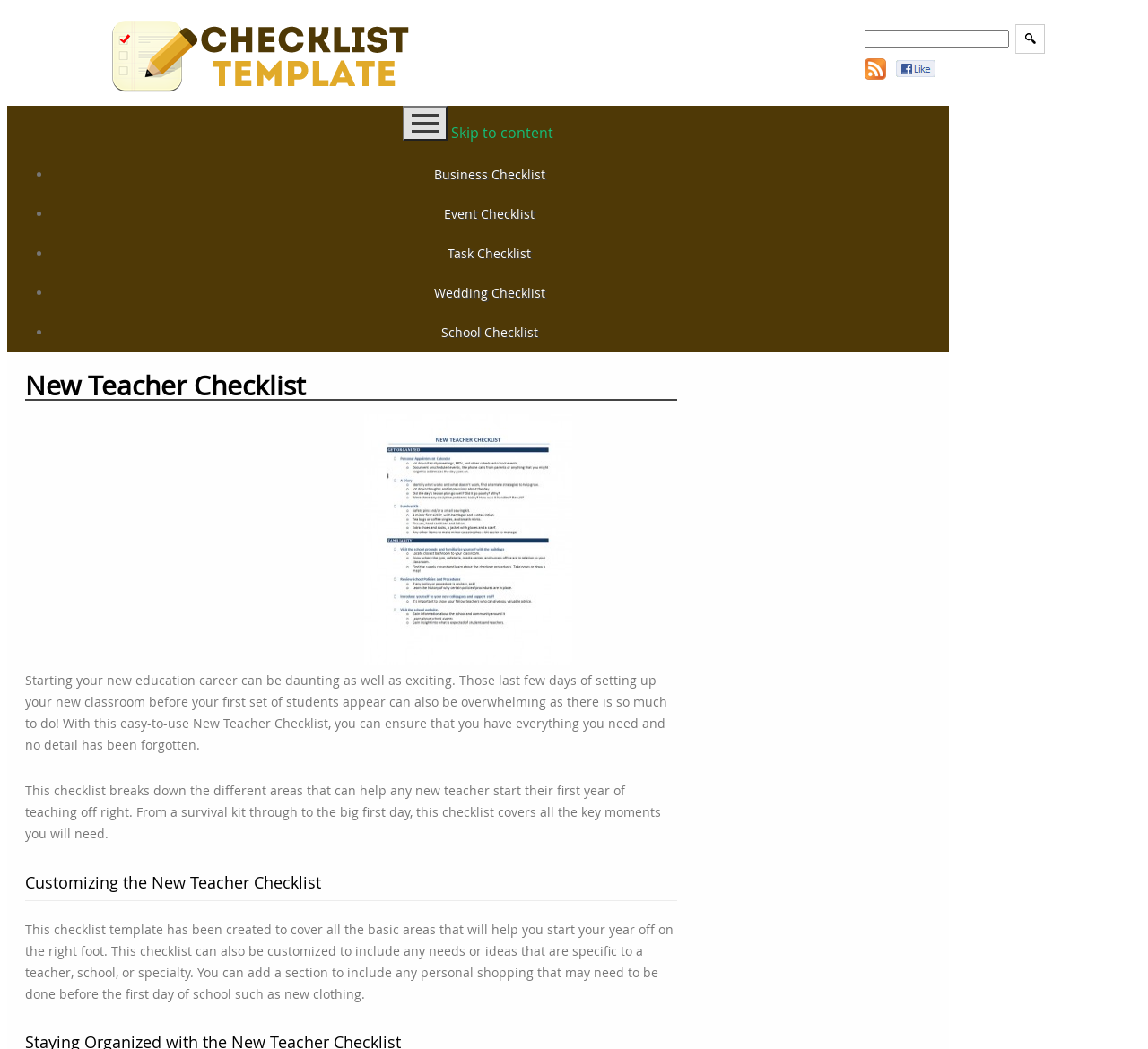Determine the bounding box coordinates of the section to be clicked to follow the instruction: "Click the GO button". The coordinates should be given as four float numbers between 0 and 1, formatted as [left, top, right, bottom].

[0.884, 0.023, 0.91, 0.051]